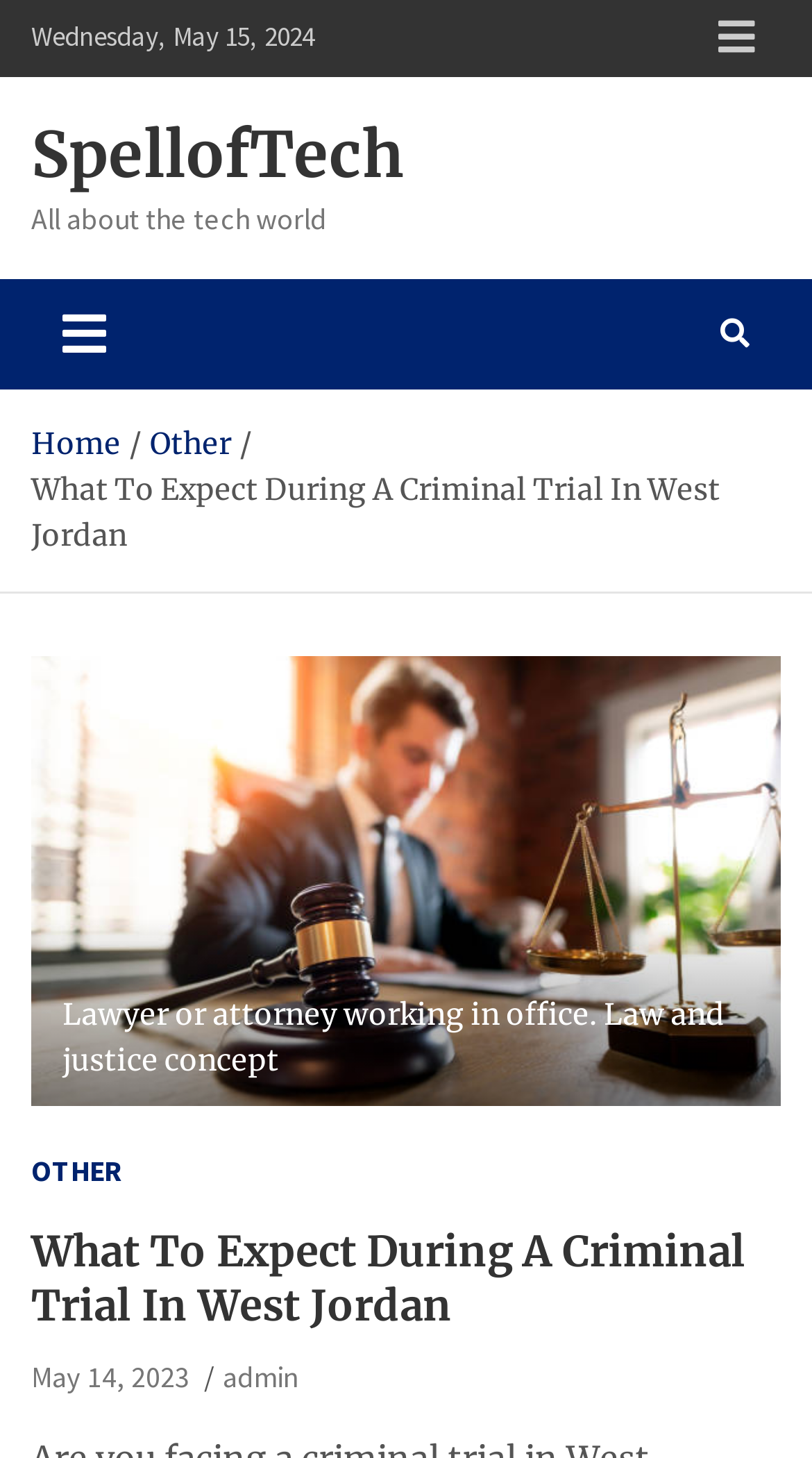Elaborate on the different components and information displayed on the webpage.

The webpage is about "What To Expect During A Criminal Trial In West Jordan". At the top left, there is a date "Wednesday, May 15, 2024". Next to it, on the top right, there is a responsive menu button with an icon. Below the date, there is a heading "SpellofTech" with a link to the same text, accompanied by a description "All about the tech world". 

On the top right, there is another button "Toggle navigation" which controls the navigation bar. Next to it, there is a link with an icon. Below these elements, there is a navigation section "Breadcrumbs" with two links: "Home" and "Other". 

Below the navigation section, there is a title "What To Expect During A Criminal Trial In West Jordan" which is also the main topic of the webpage. Below the title, there is a figure with a caption "Lawyer or attorney working in office. Law and justice concept", which is an image related to the law and justice concept.

At the bottom of the page, there is a section with three links: "OTHER", "What To Expect During A Criminal Trial In West Jordan", and two links with dates "May 14, 2023" and "admin".